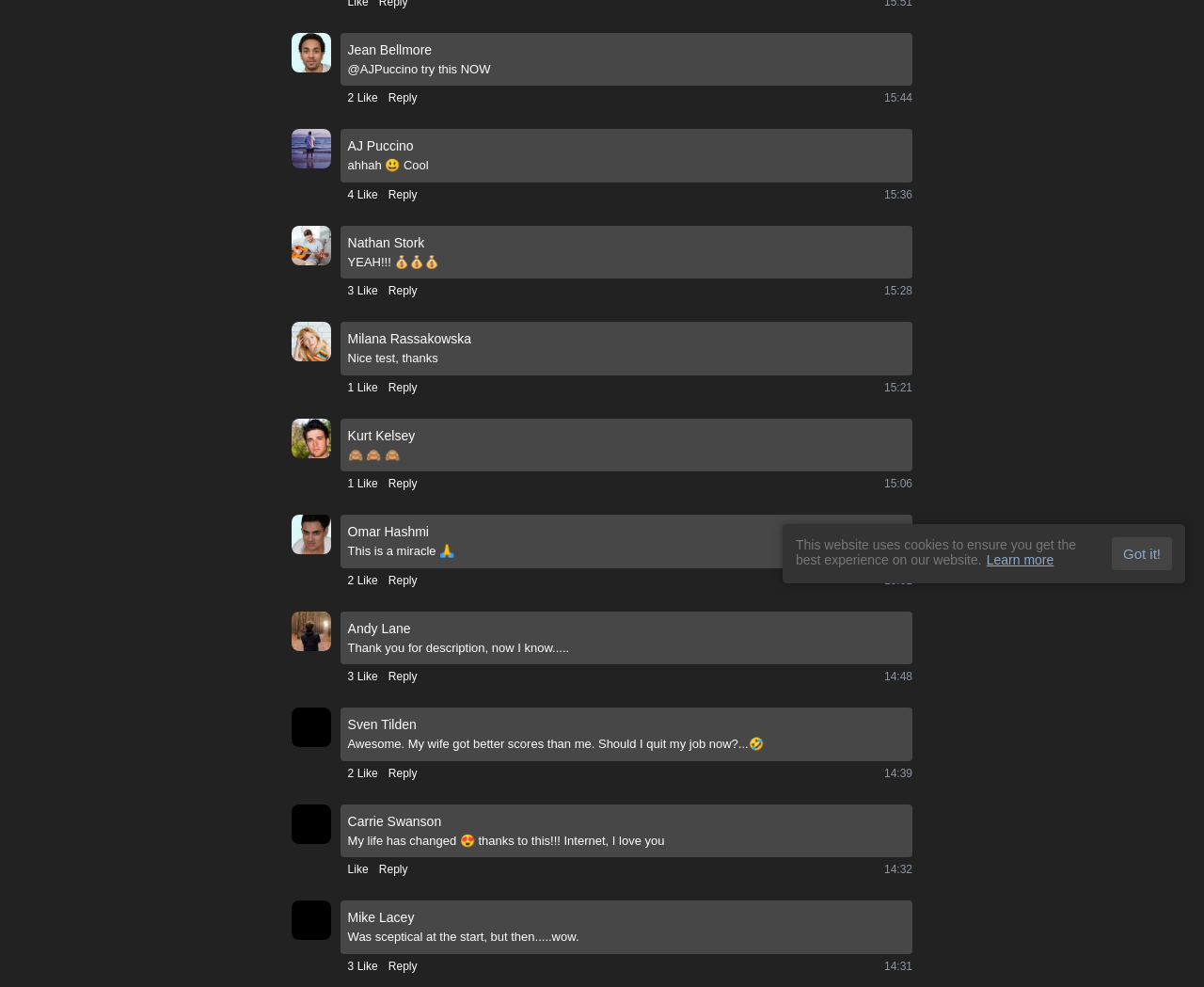Bounding box coordinates are given in the format (top-left x, top-left y, bottom-right x, bottom-right y). All values should be floating point numbers between 0 and 1. Provide the bounding box coordinate for the UI element described as: Reply

[0.323, 0.579, 0.346, 0.597]